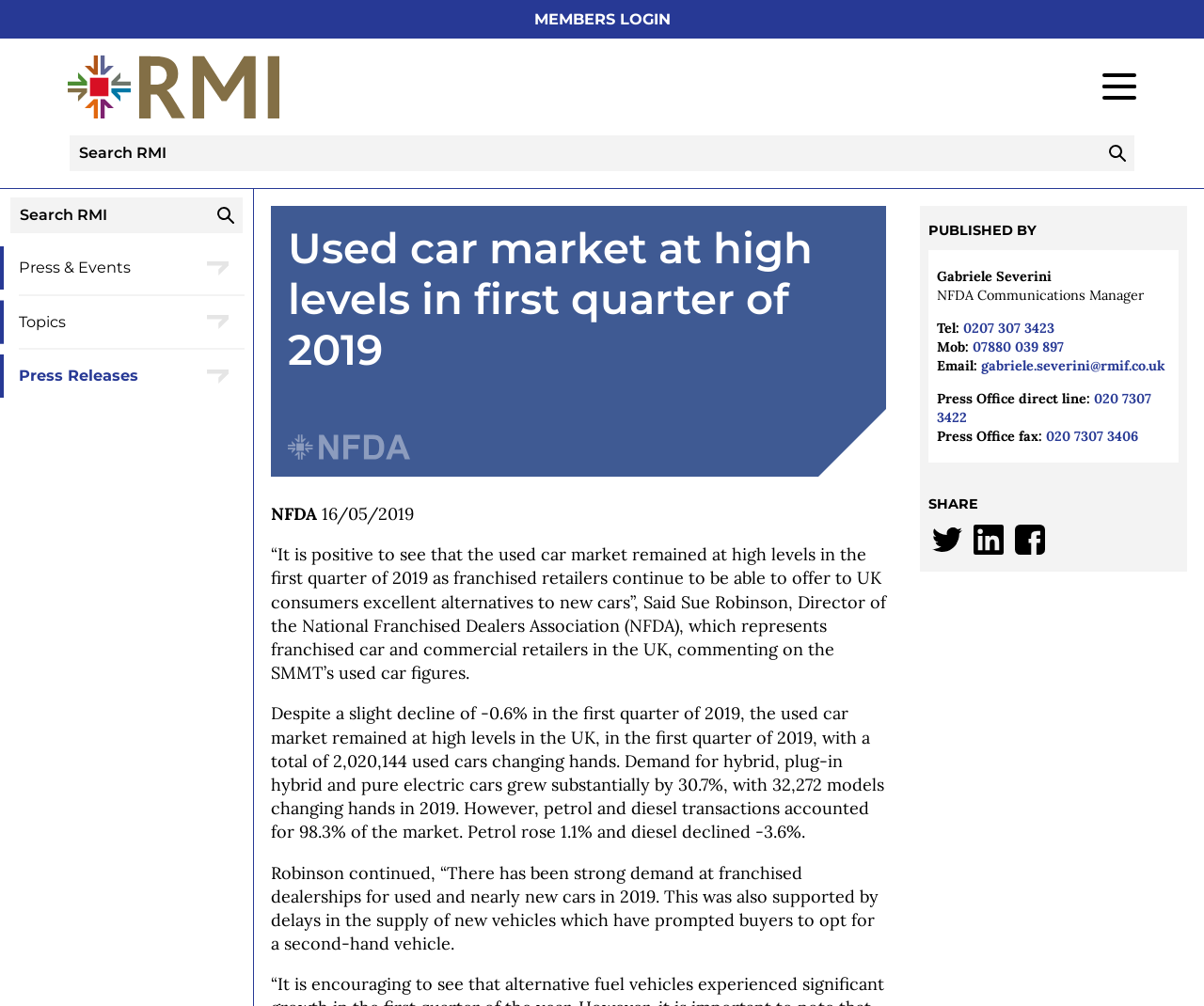Identify the bounding box of the UI component described as: "0207 307 3423".

[0.8, 0.318, 0.876, 0.335]